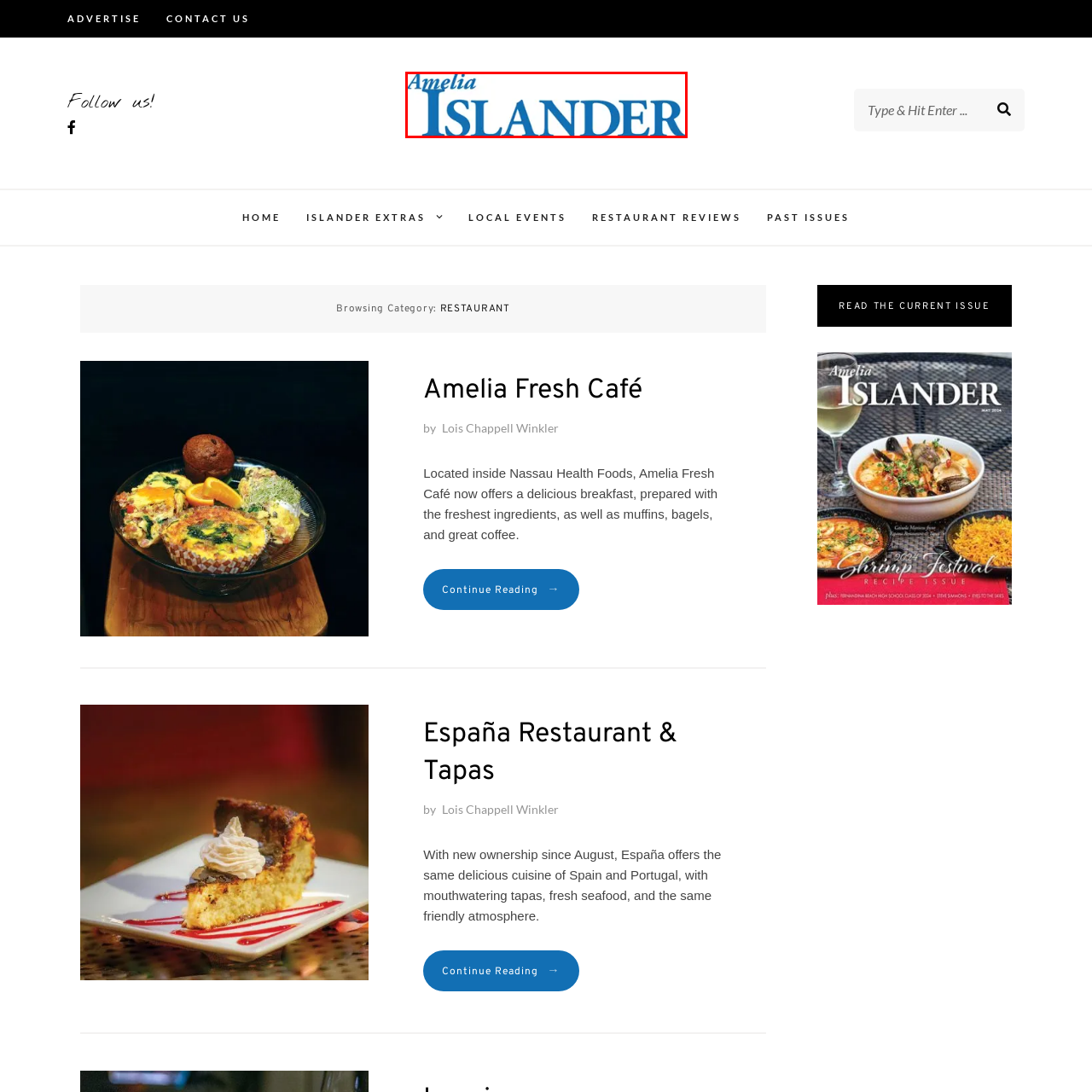View the image highlighted in red and provide one word or phrase: What is the color of 'Islander' in the logo?

Blue